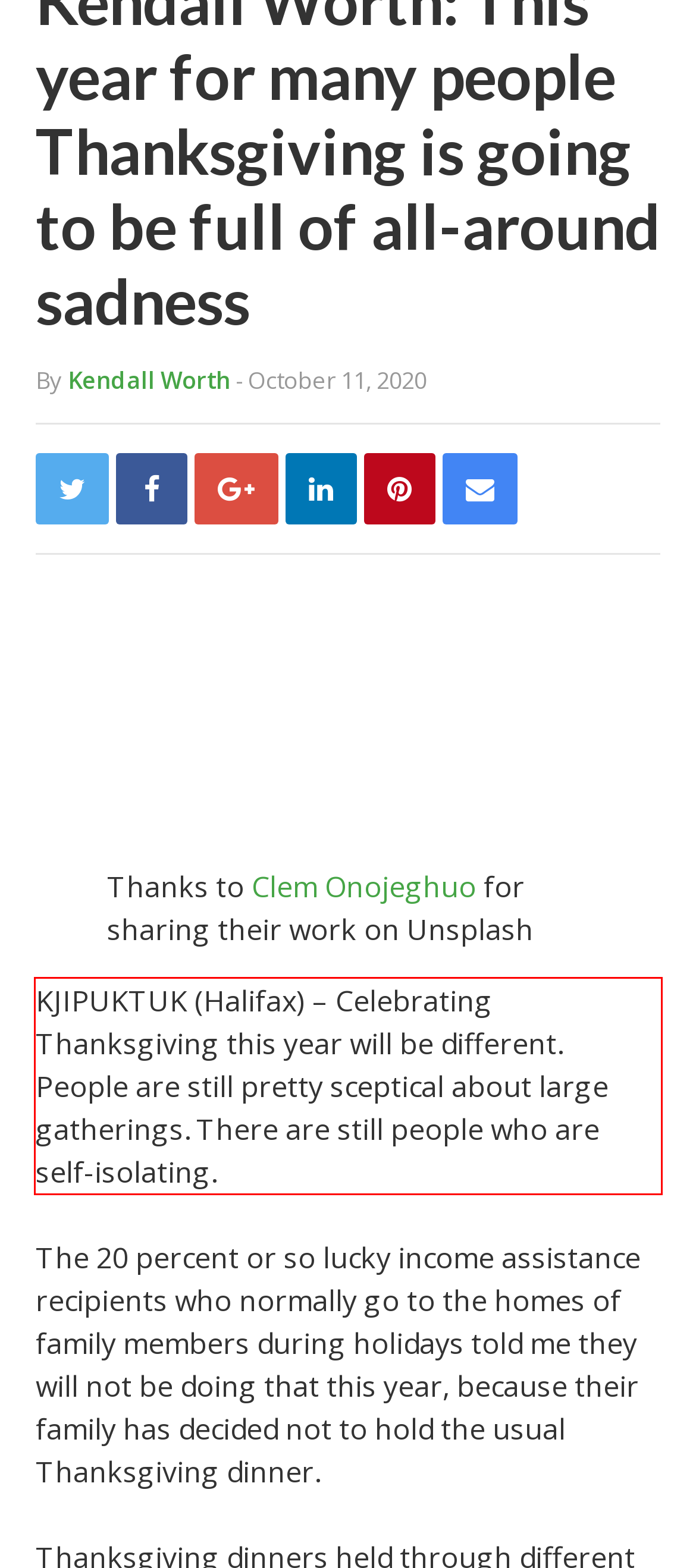Given a screenshot of a webpage containing a red bounding box, perform OCR on the text within this red bounding box and provide the text content.

KJIPUKTUK (Halifax) – Celebrating Thanksgiving this year will be different. People are still pretty sceptical about large gatherings. There are still people who are self-isolating.